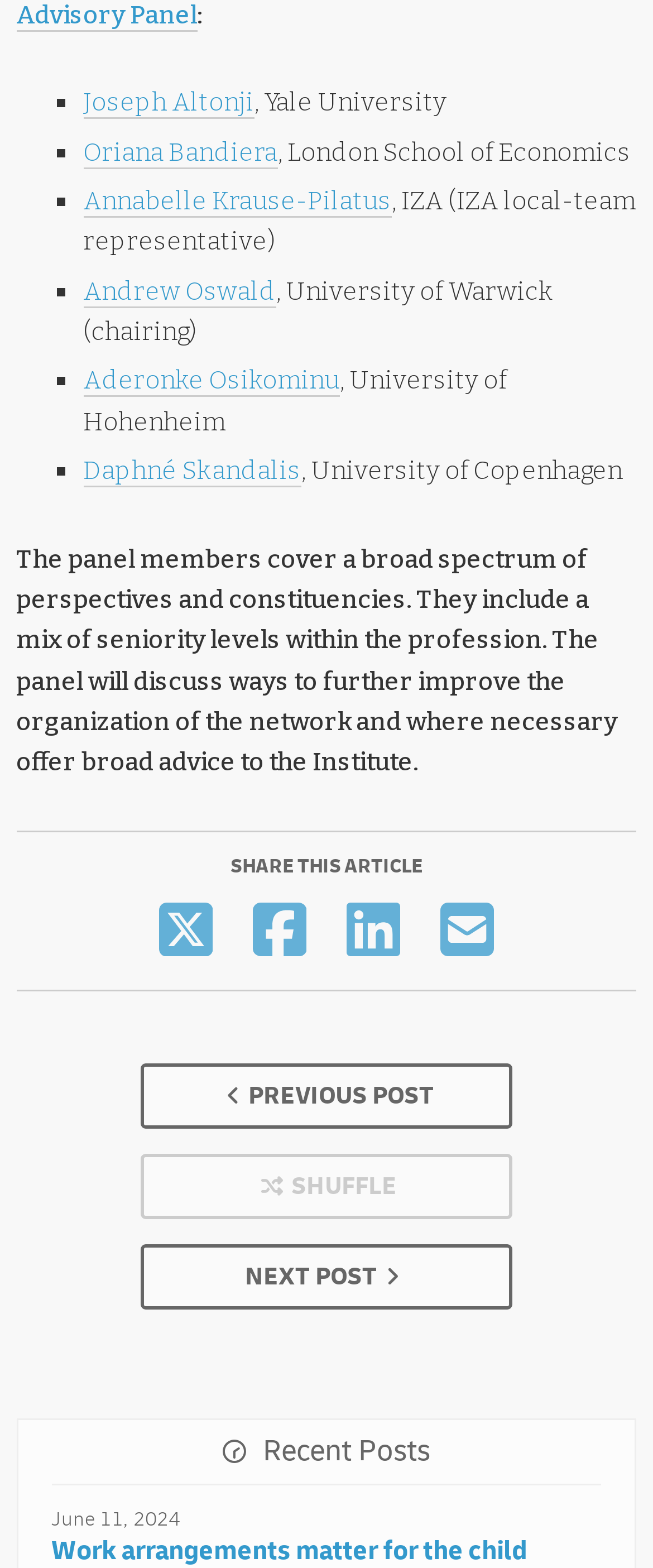Locate the bounding box coordinates of the region to be clicked to comply with the following instruction: "Go to the next post". The coordinates must be four float numbers between 0 and 1, in the form [left, top, right, bottom].

[0.22, 0.796, 0.78, 0.833]